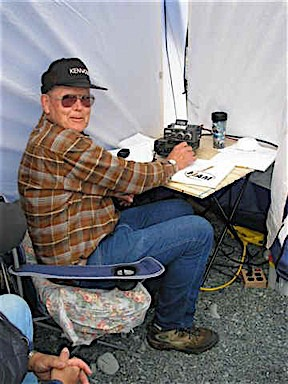Please look at the image and answer the question with a detailed explanation: What is the blue object on the table?

The blue object on the table is a water bottle, which suggests that the man needs to stay hydrated in the outdoor environment, and it also reinforces the idea that the scene is set in an outdoor event or expedition.